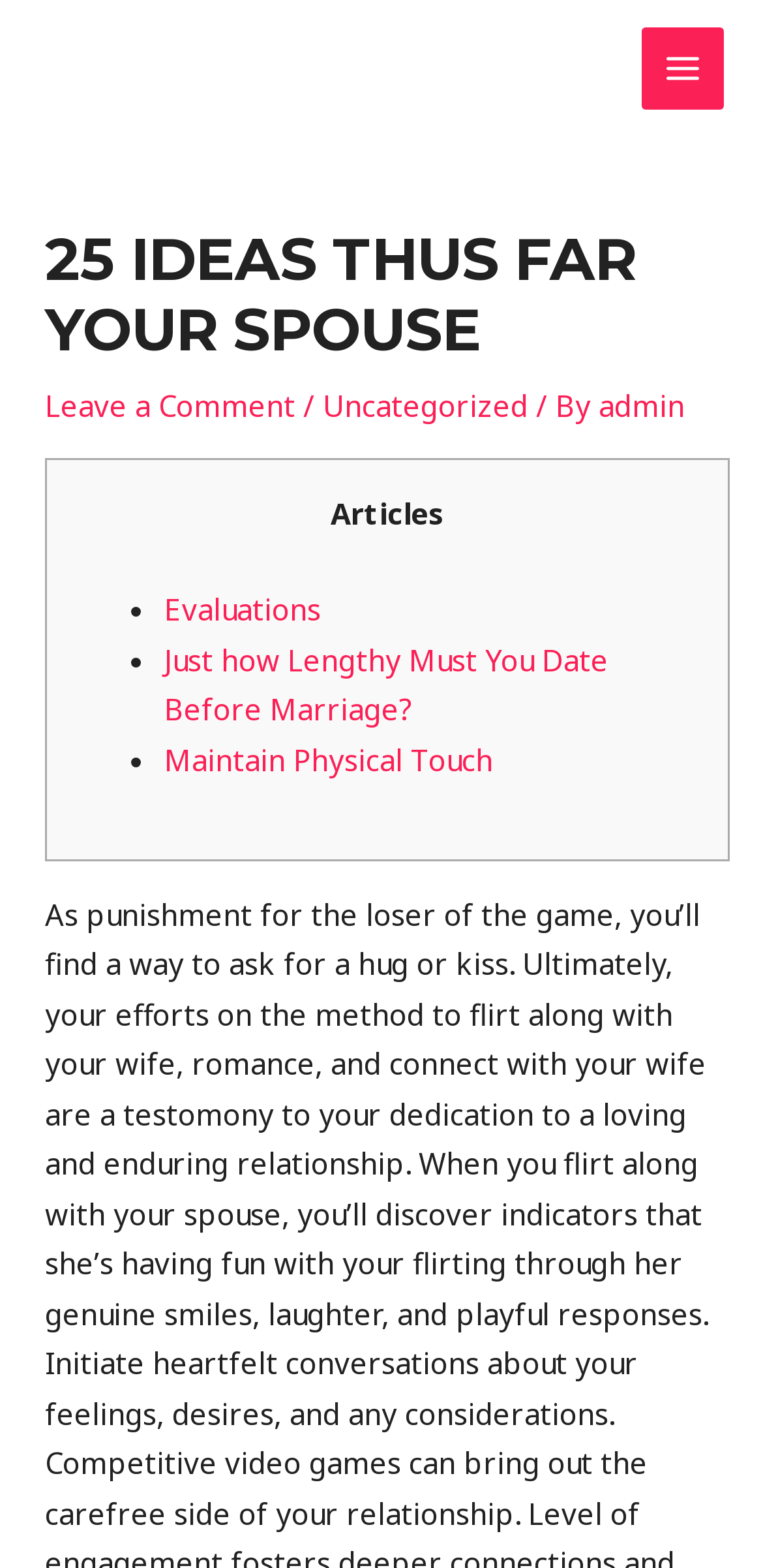Please answer the following question using a single word or phrase: What is the last link in the list?

Maintain Physical Touch